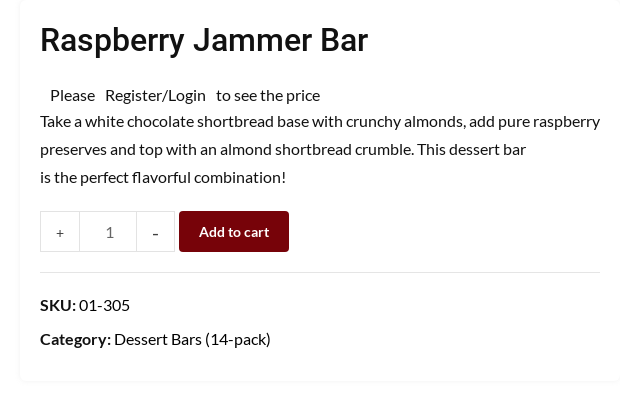What is the purpose of the SKU information?
Please use the image to provide an in-depth answer to the question.

The SKU information is provided on the webpage for convenient reference, which suggests that it is intended to make it easy for users to quickly identify and reference the product.